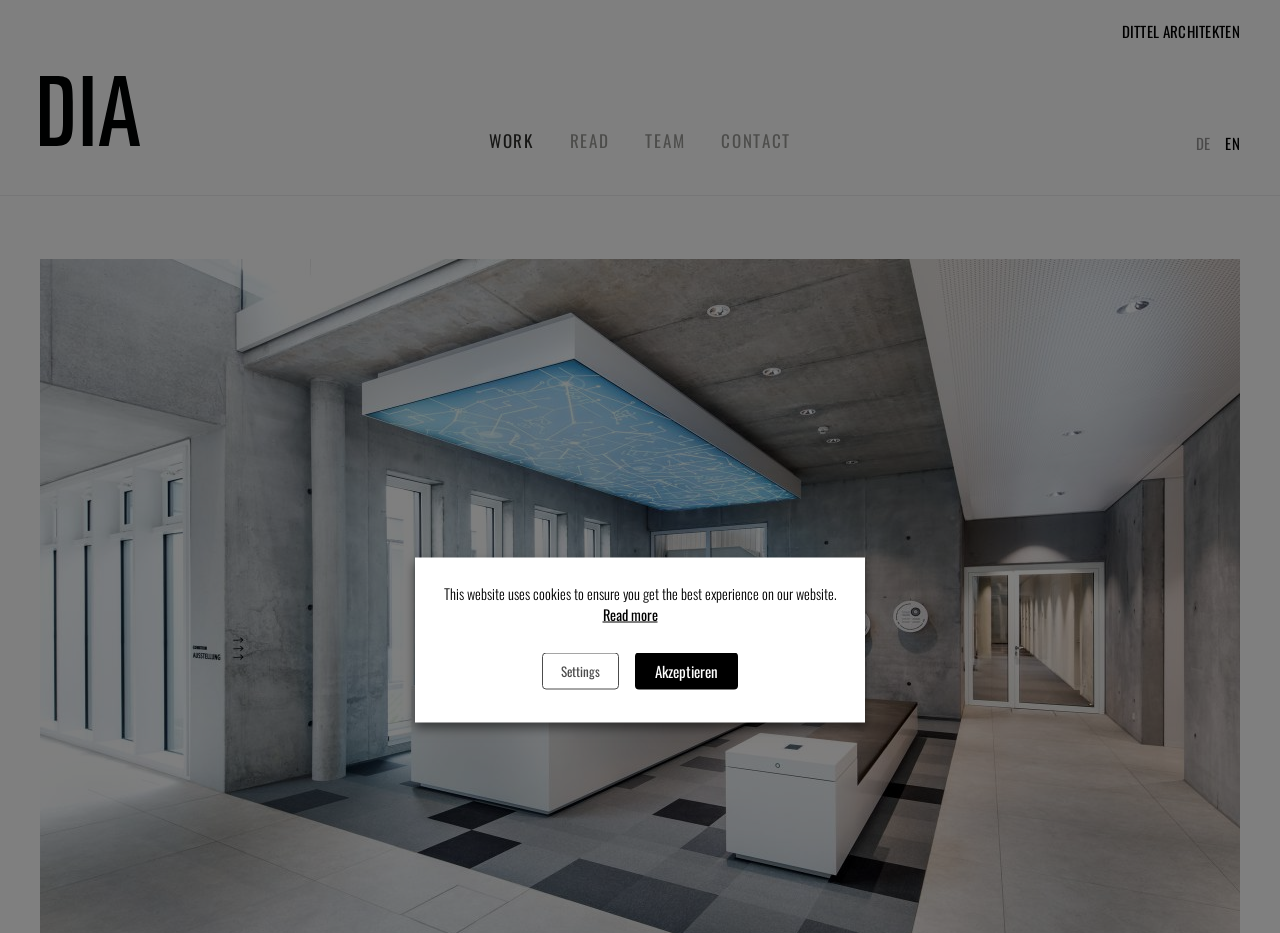For the element described, predict the bounding box coordinates as (top-left x, top-left y, bottom-right x, bottom-right y). All values should be between 0 and 1. Element description: Read more

[0.471, 0.647, 0.514, 0.669]